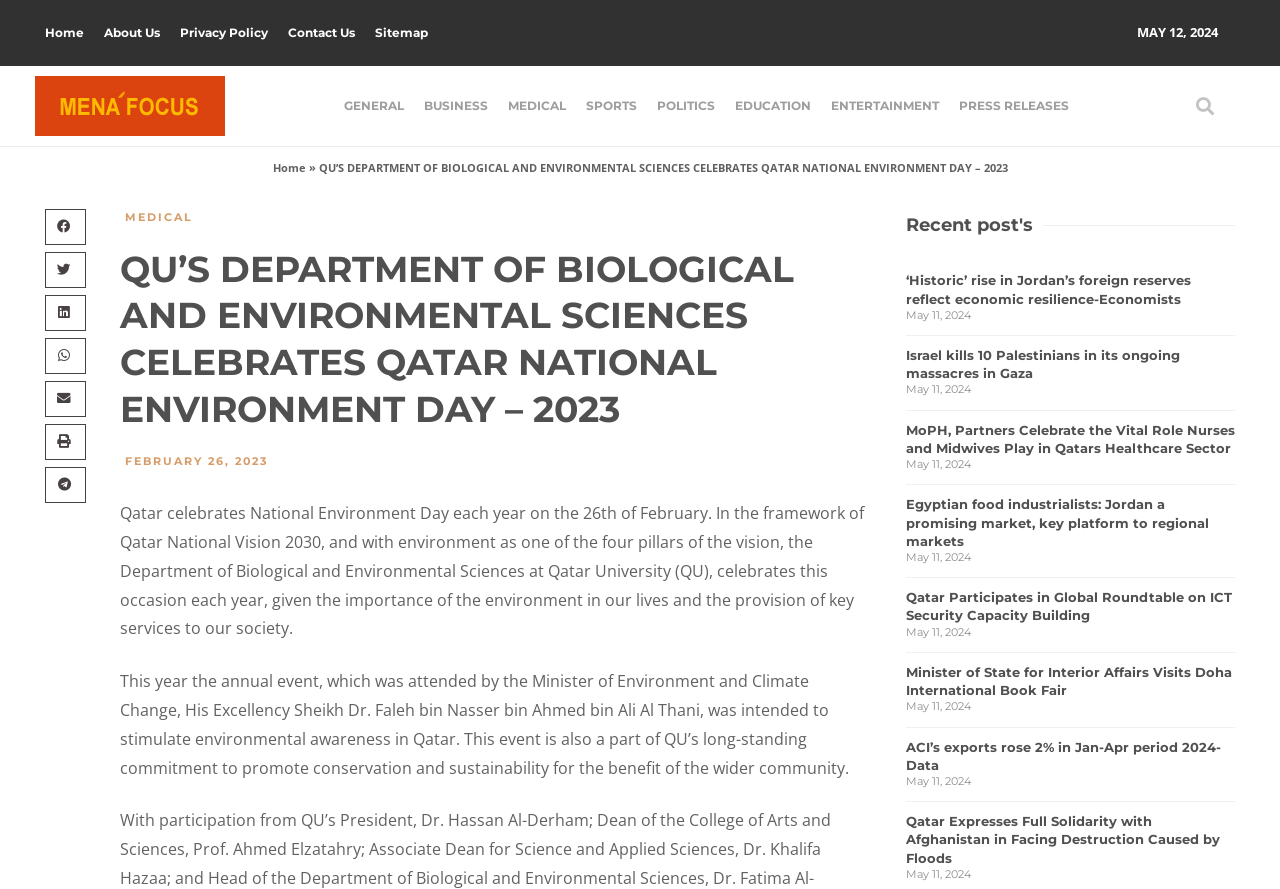Determine the bounding box for the described HTML element: "Press Releases". Ensure the coordinates are four float numbers between 0 and 1 in the format [left, top, right, bottom].

[0.742, 0.093, 0.843, 0.145]